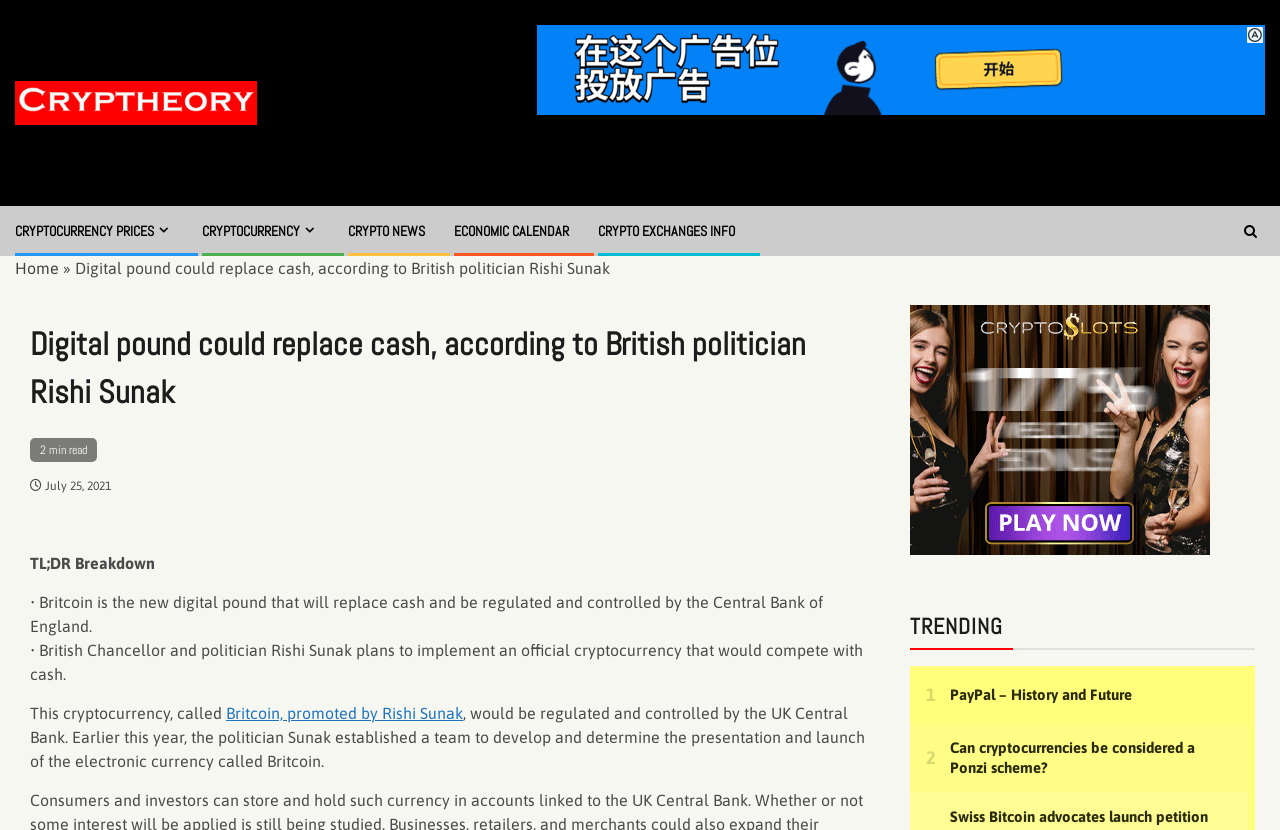Please locate the clickable area by providing the bounding box coordinates to follow this instruction: "Learn about Britcoin".

[0.177, 0.848, 0.362, 0.87]